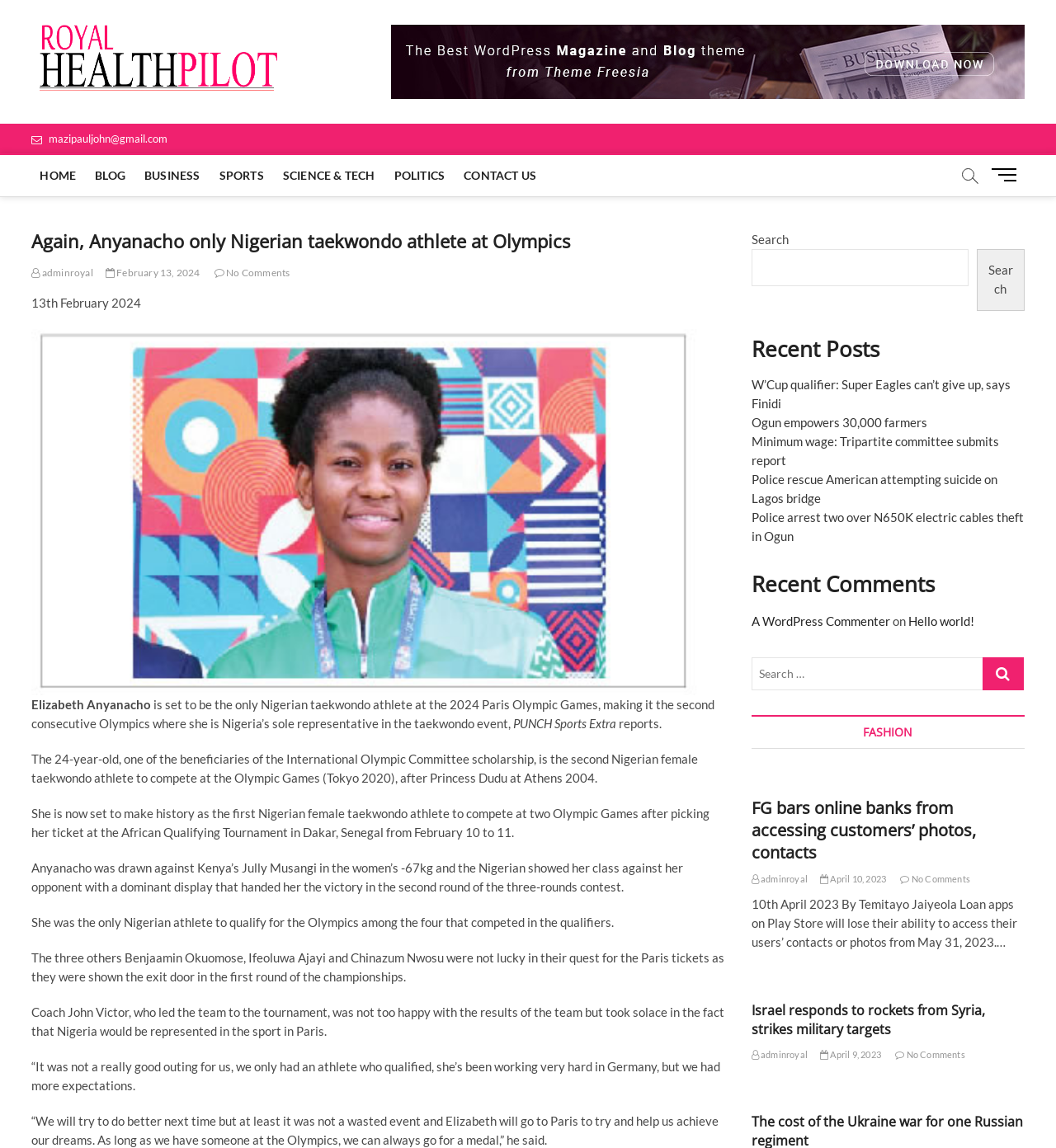Give a full account of the webpage's elements and their arrangement.

This webpage appears to be a news article page from a website called "Royal Health Pilot". At the top of the page, there is a logo and a navigation menu with links to different sections of the website, including "HOME", "BLOG", "BUSINESS", "SPORTS", "SCIENCE & TECH", and "POLITICS". 

Below the navigation menu, there is a breaking news section with a heading "BREAKING NEWS" and a link to a news article. 

The main content of the page is an article about a Nigerian taekwondo athlete, Elizabeth Anyanacho, who will be the only Nigerian representative in the taekwondo event at the 2024 Paris Olympic Games. The article includes a photo of the athlete and several paragraphs of text describing her achievements and qualifications. 

To the right of the main content, there is a sidebar with several sections, including a search bar, a "Recent Posts" section with links to other news articles, a "Recent Comments" section, and a "FASHION" section with a heading and a link to another article. 

At the bottom of the page, there is a footer section with links to other articles and a copyright notice.